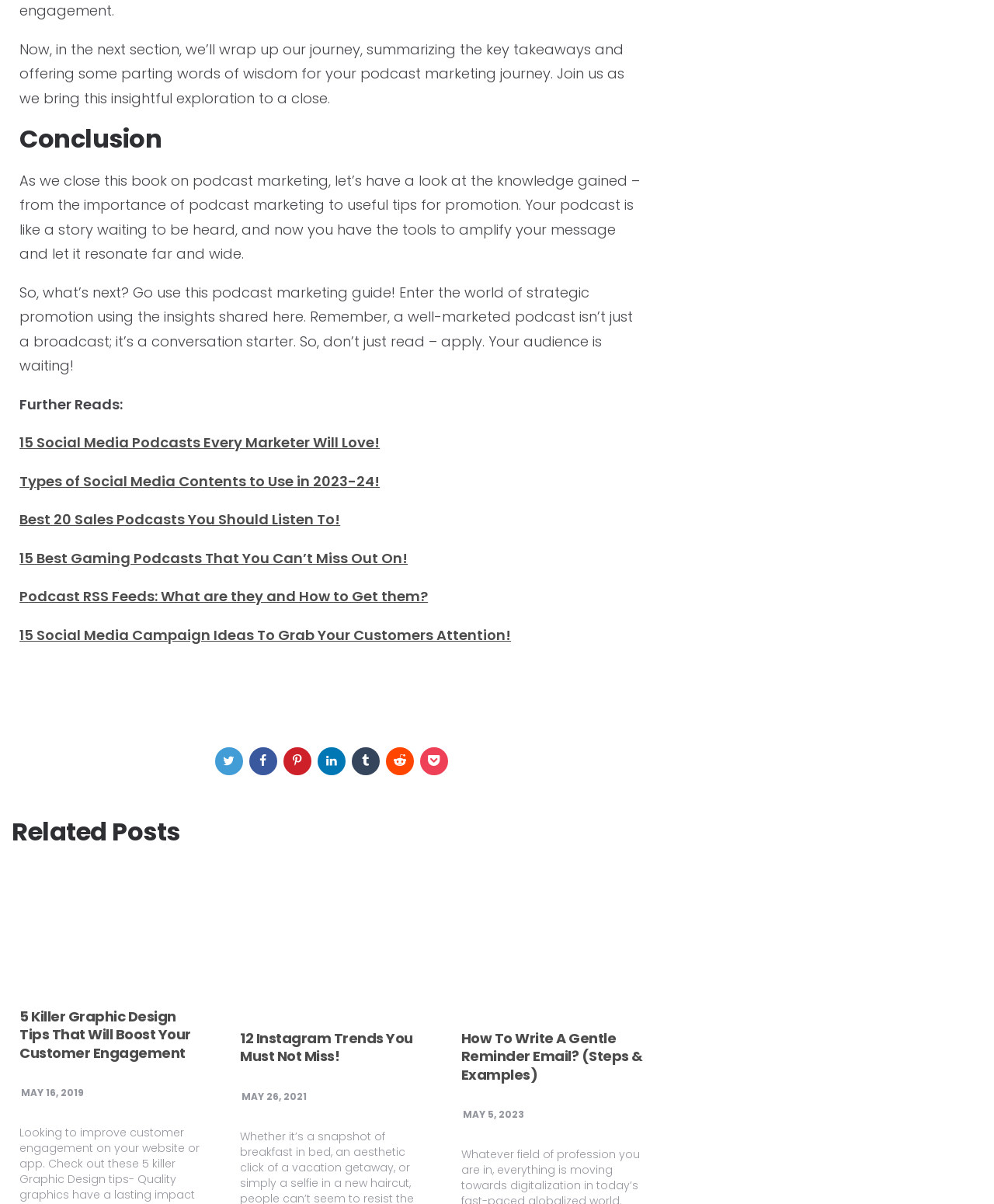Please pinpoint the bounding box coordinates for the region I should click to adhere to this instruction: "Read 'Conclusion' section".

[0.02, 0.103, 0.647, 0.128]